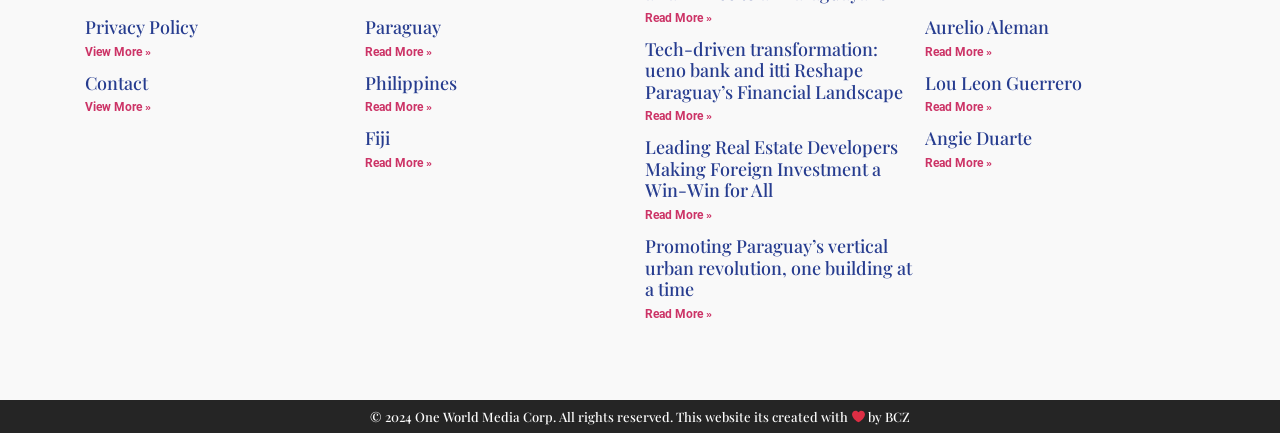Please specify the bounding box coordinates of the area that should be clicked to accomplish the following instruction: "Enter your email address". The coordinates should consist of four float numbers between 0 and 1, i.e., [left, top, right, bottom].

None